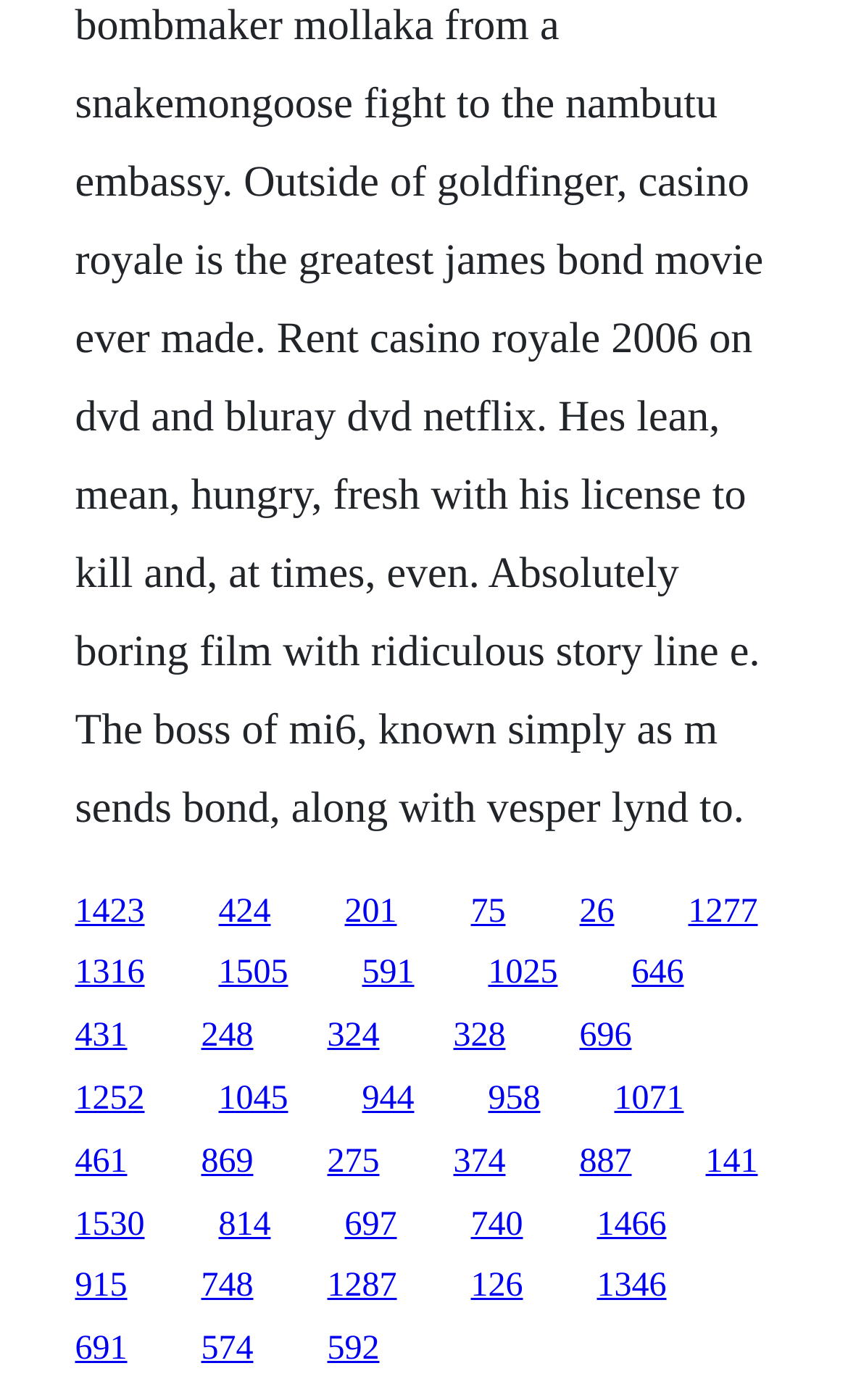Could you determine the bounding box coordinates of the clickable element to complete the instruction: "go to the page with link text '1277'"? Provide the coordinates as four float numbers between 0 and 1, i.e., [left, top, right, bottom].

[0.812, 0.638, 0.894, 0.664]